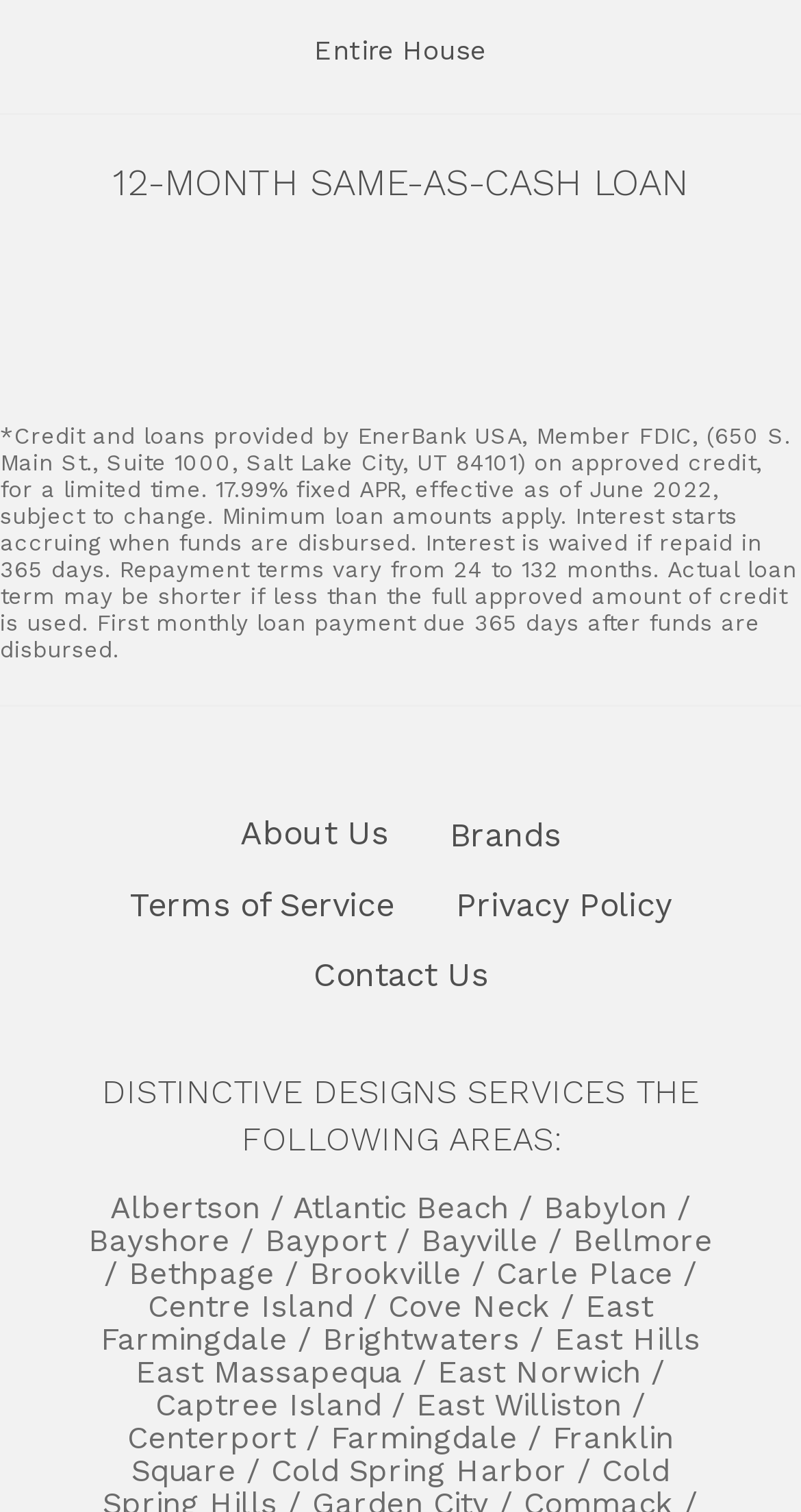What type of loan is offered?
Please provide a full and detailed response to the question.

The webpage has a heading that mentions '12-MONTH SAME-AS-CASH LOAN', which suggests that this type of loan is being offered.